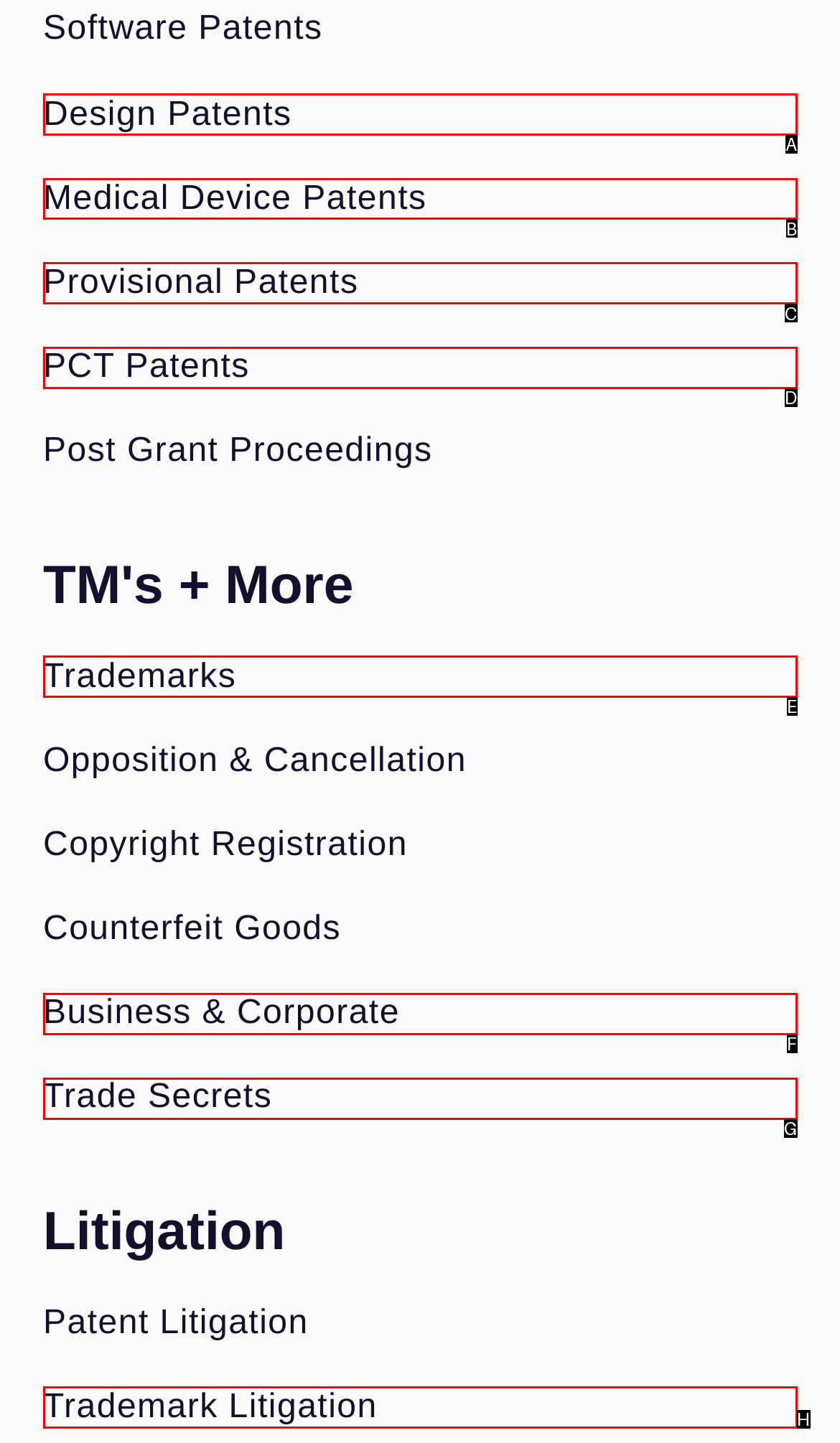Identify the HTML element that matches the description: Print. Provide the letter of the correct option from the choices.

None